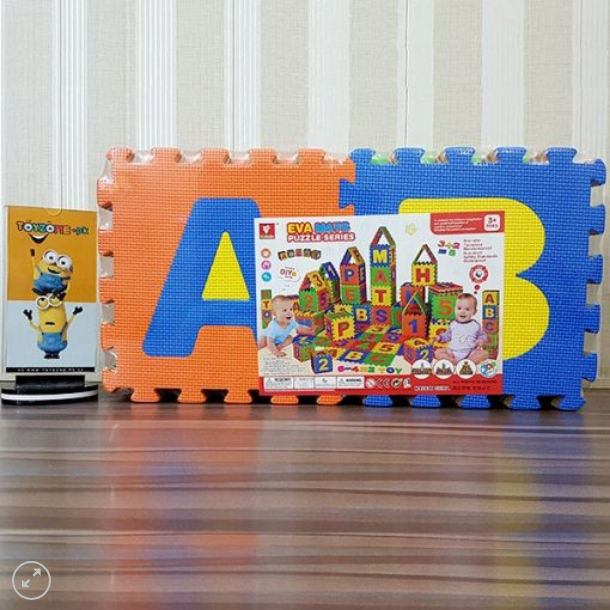Give a detailed account of what is happening in the image.

The image showcases a vibrant educational foam play mat from Toyzone, prominently featuring large, colorful alphabet letters 'A' and 'B' in orange and blue. The mat is designed to provide a safe and interactive space for children to explore letters and numbers as they play. Behind the mat, there is a packaging for the "EVA Mat Puzzle Series," highlighting its educational benefits for toddlers. The box depicts two children engaging with the colorful tiles, further emphasizing the mat's role in promoting early learning and sensory development. Additionally, a small, playful display stand of a Minion character enhances the fun and whimsical atmosphere of the setting, capturing the essence of a lively and educational playtime environment.